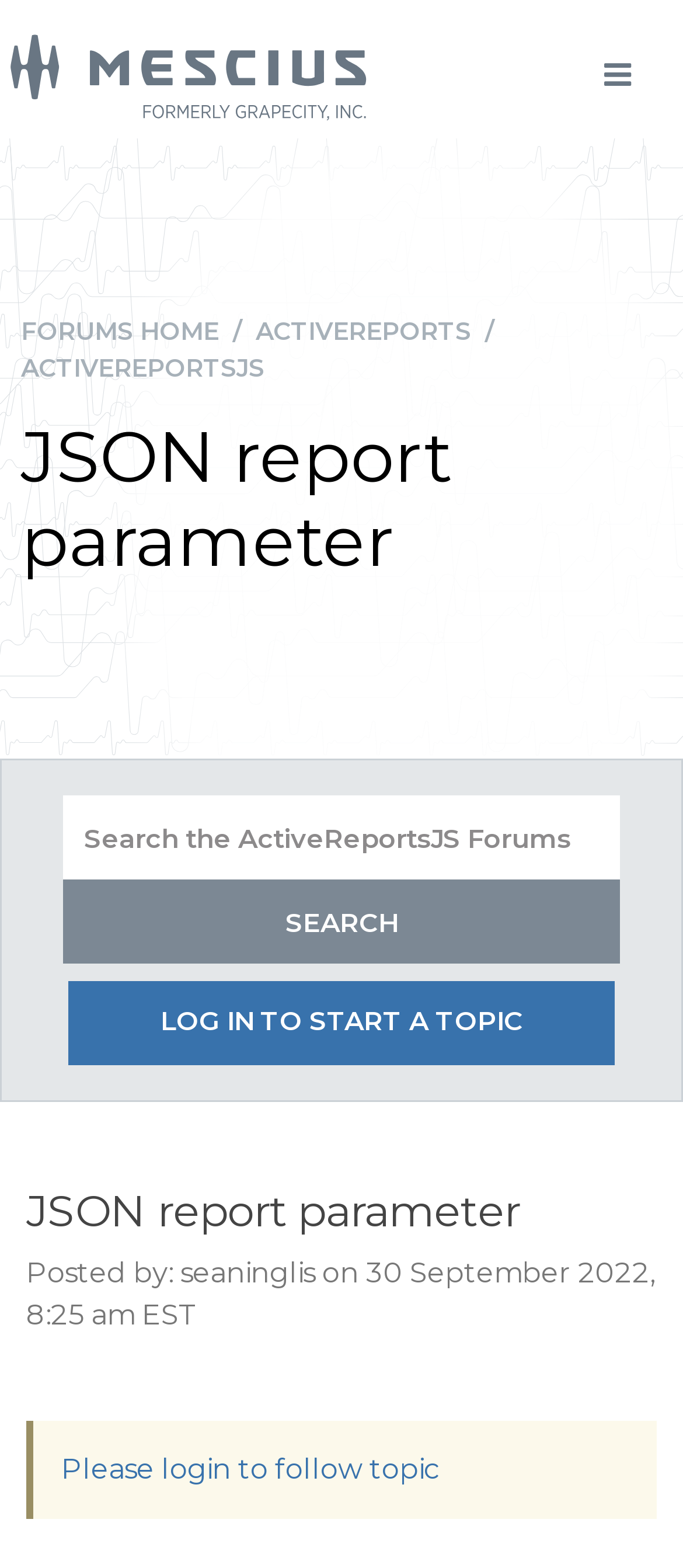What is the text on the top-left corner of the webpage?
Using the image provided, answer with just one word or phrase.

MESCIUS